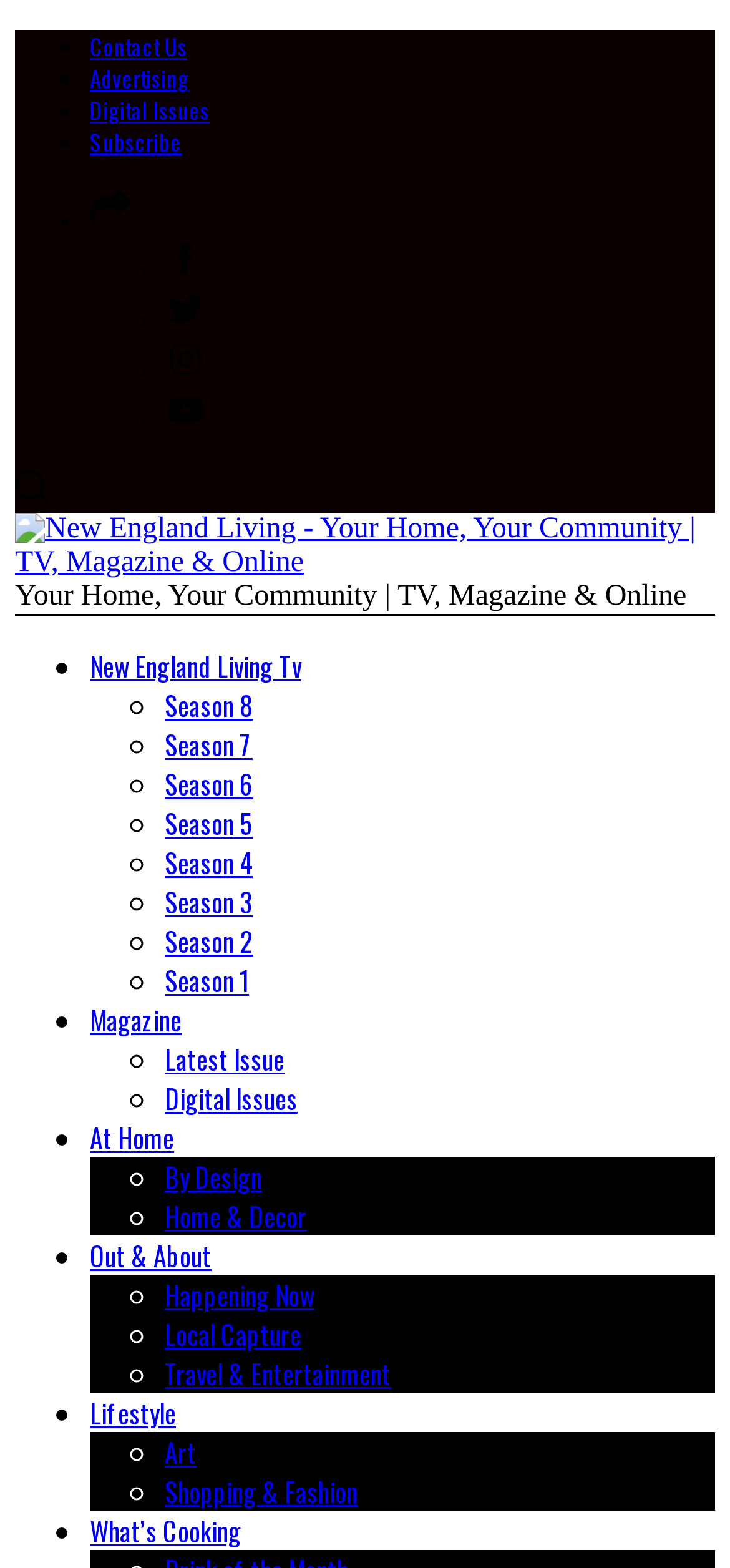Please respond in a single word or phrase: 
What is the topic of the section with the link 'Local Capture'?

Out & About